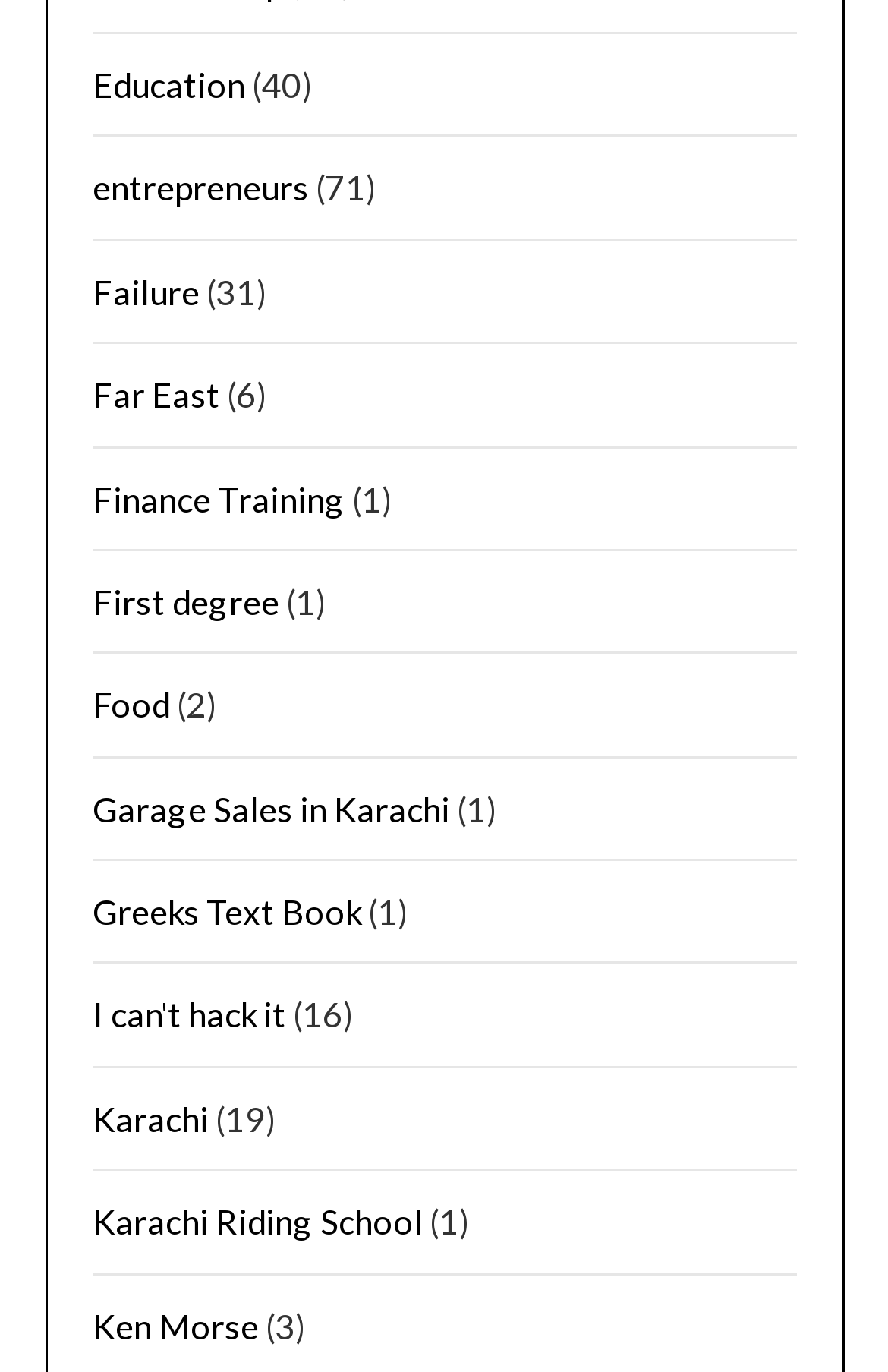What is the text next to the 'entrepreneurs' link?
Relying on the image, give a concise answer in one word or a brief phrase.

(71)